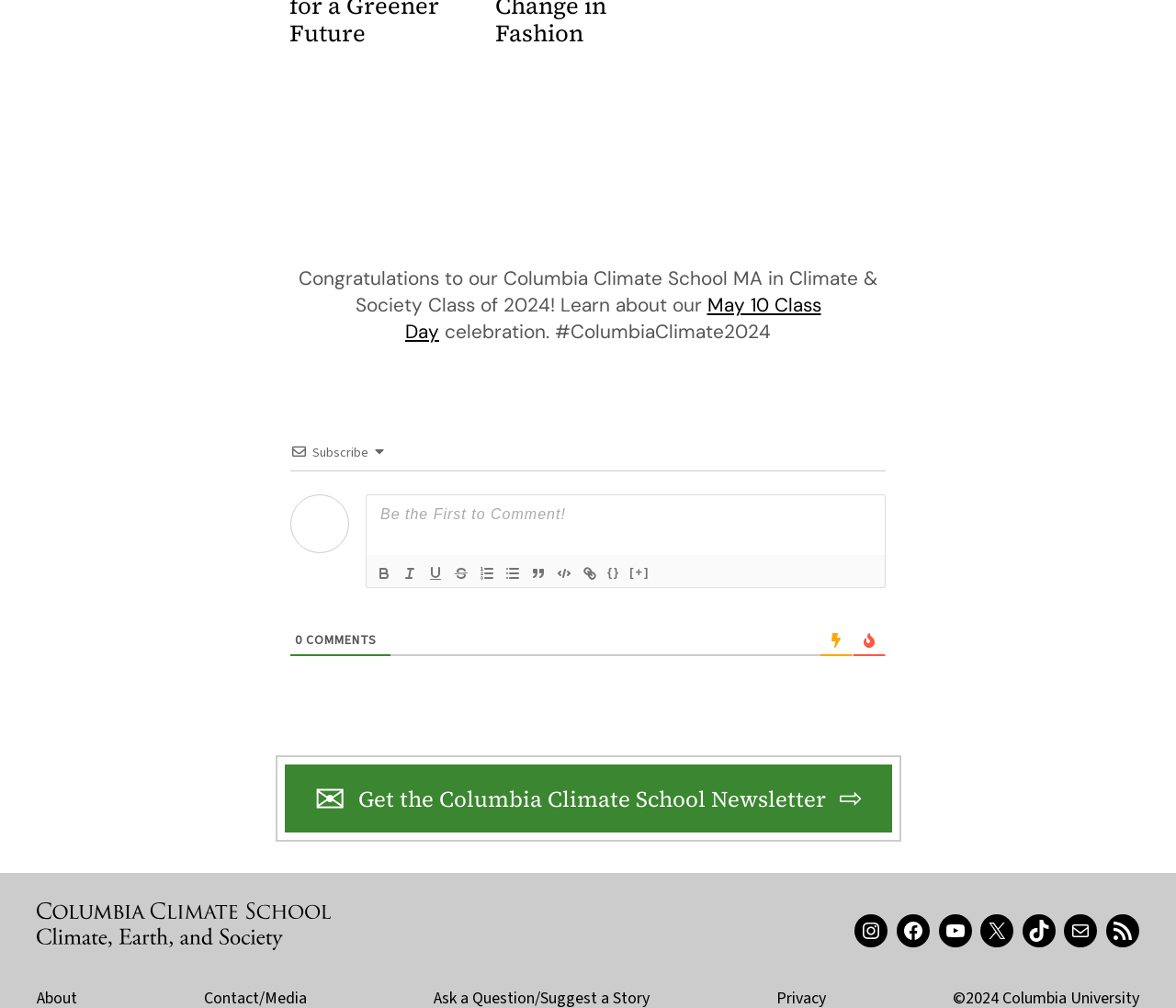Please indicate the bounding box coordinates of the element's region to be clicked to achieve the instruction: "Explore Air Separation Plant products". Provide the coordinates as four float numbers between 0 and 1, i.e., [left, top, right, bottom].

None